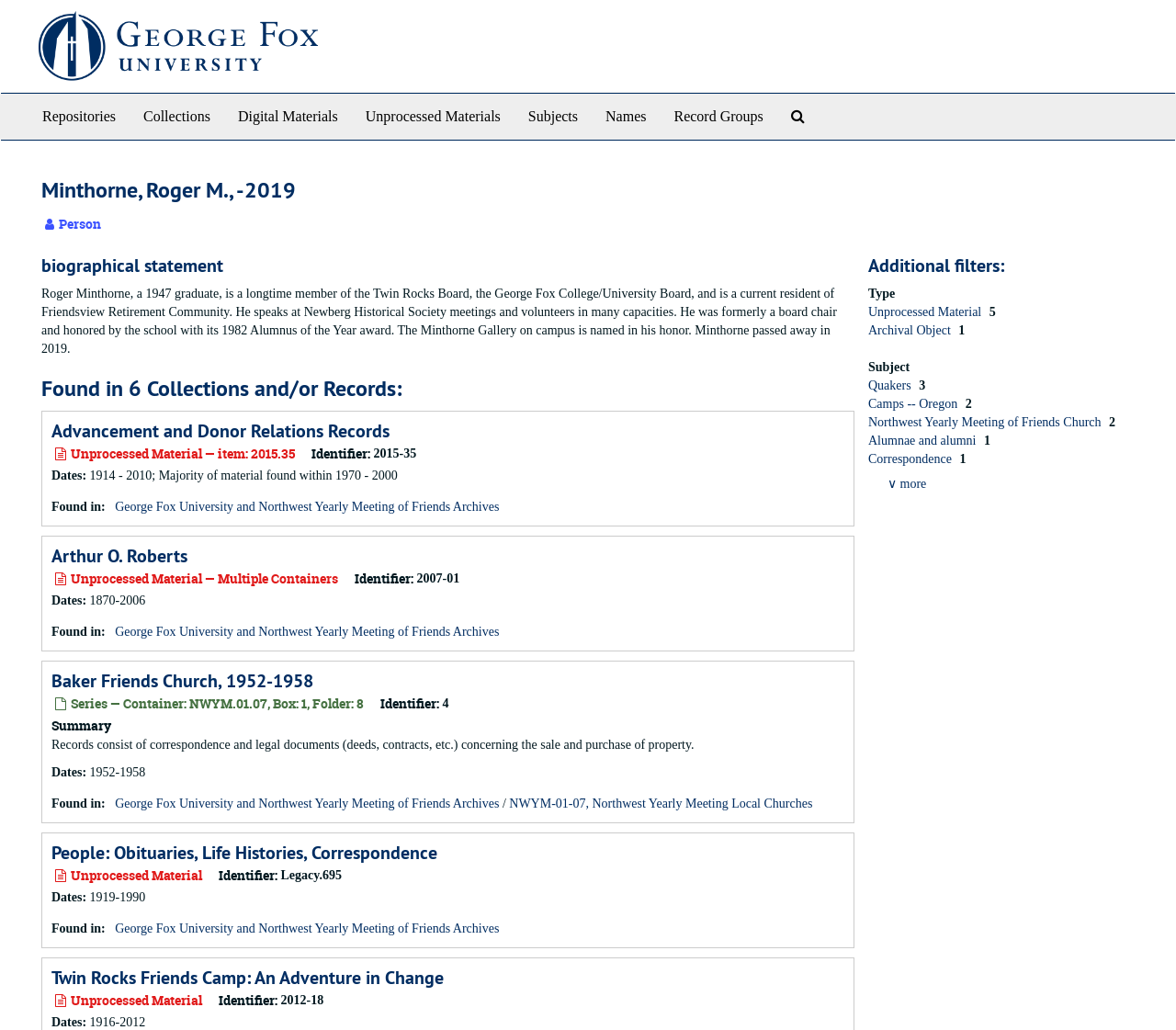What is Roger Minthorne's occupation?
Look at the image and answer with only one word or phrase.

Unknown